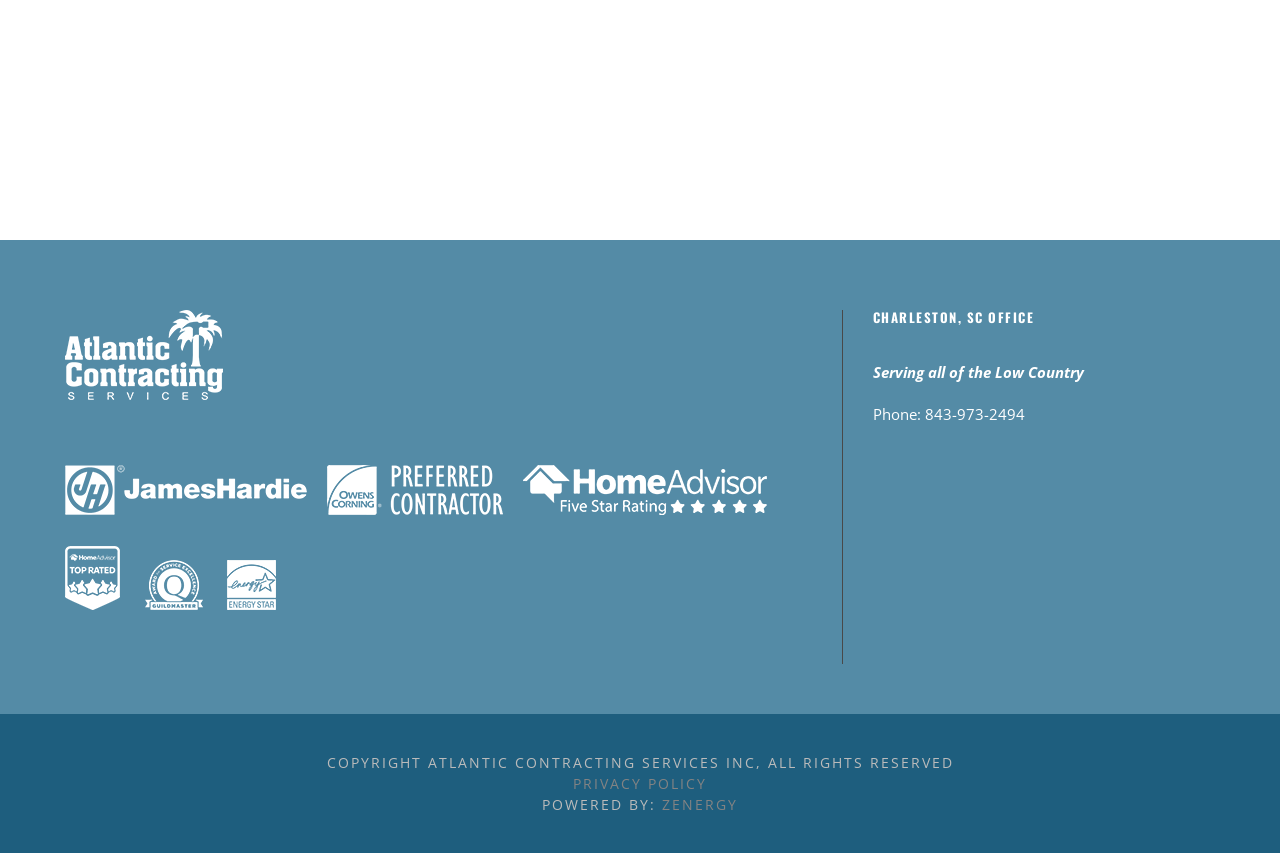Can you look at the image and give a comprehensive answer to the question:
What is the name of the company that powers the website?

The name of the company that powers the website can be found at the bottom of the webpage, in the text 'POWERED BY: ZENERGY'.